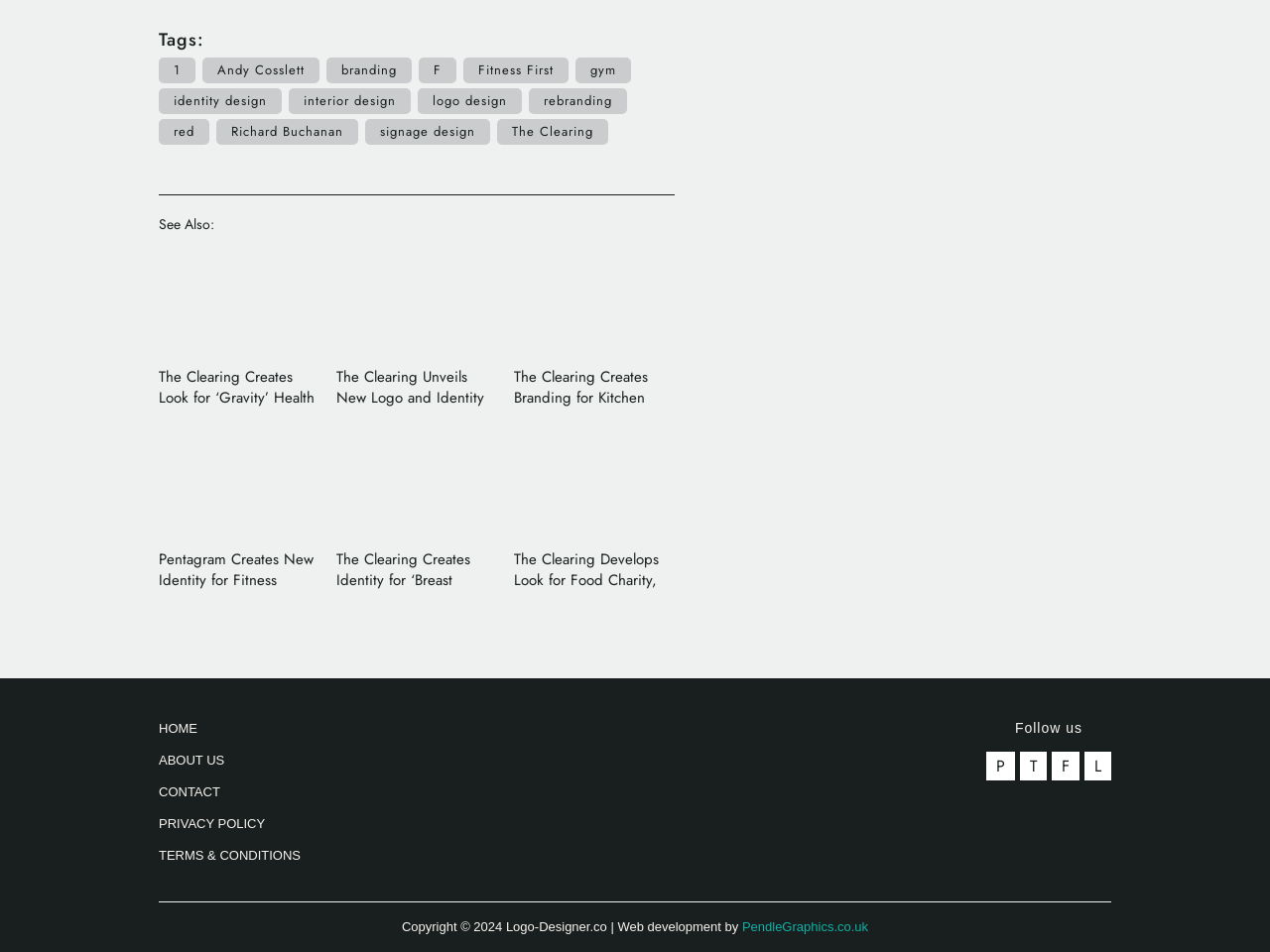What is the company credited for web development?
From the screenshot, supply a one-word or short-phrase answer.

PendleGraphics.co.uk